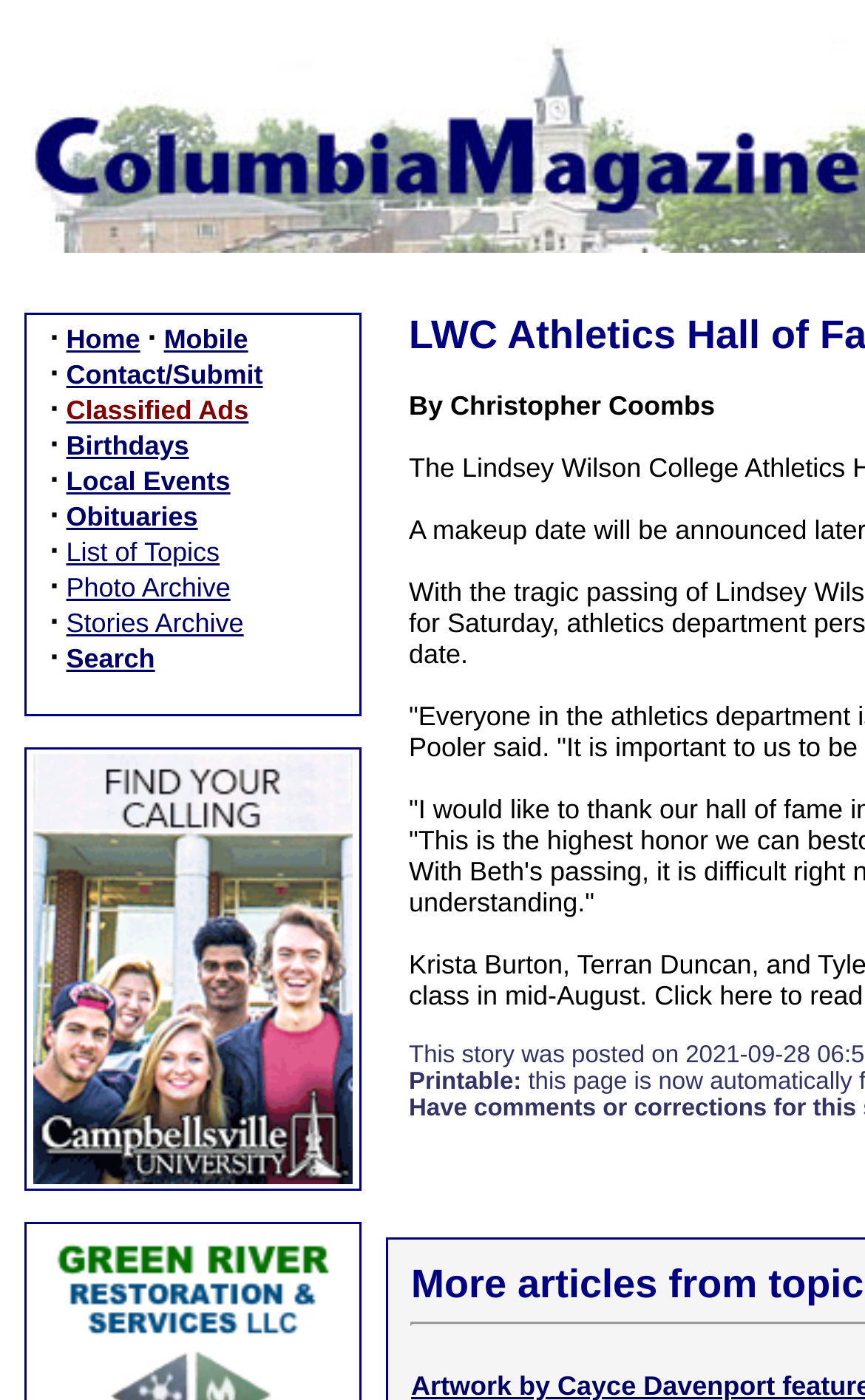What is the purpose of the 'Printable:' text?
Using the image as a reference, give a one-word or short phrase answer.

To indicate a printable version